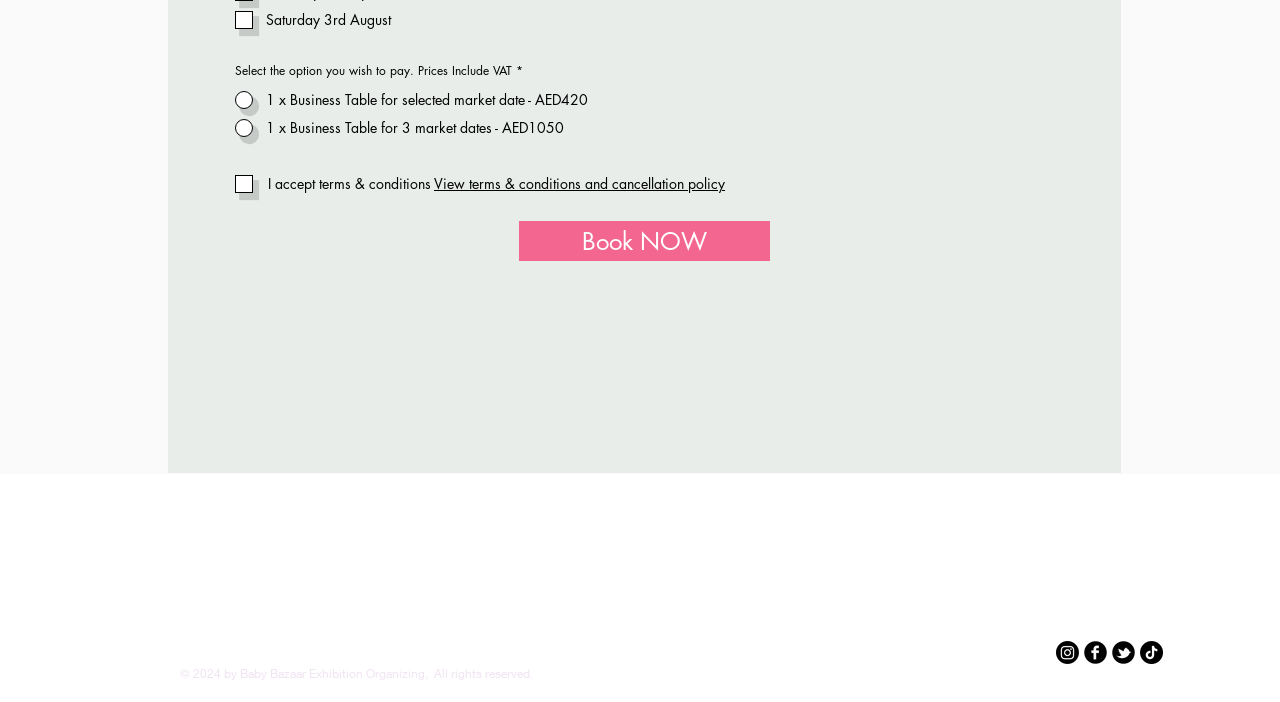What is the text above the Webmaster Login link?
Answer the question with a single word or phrase, referring to the image.

Copyright 2024